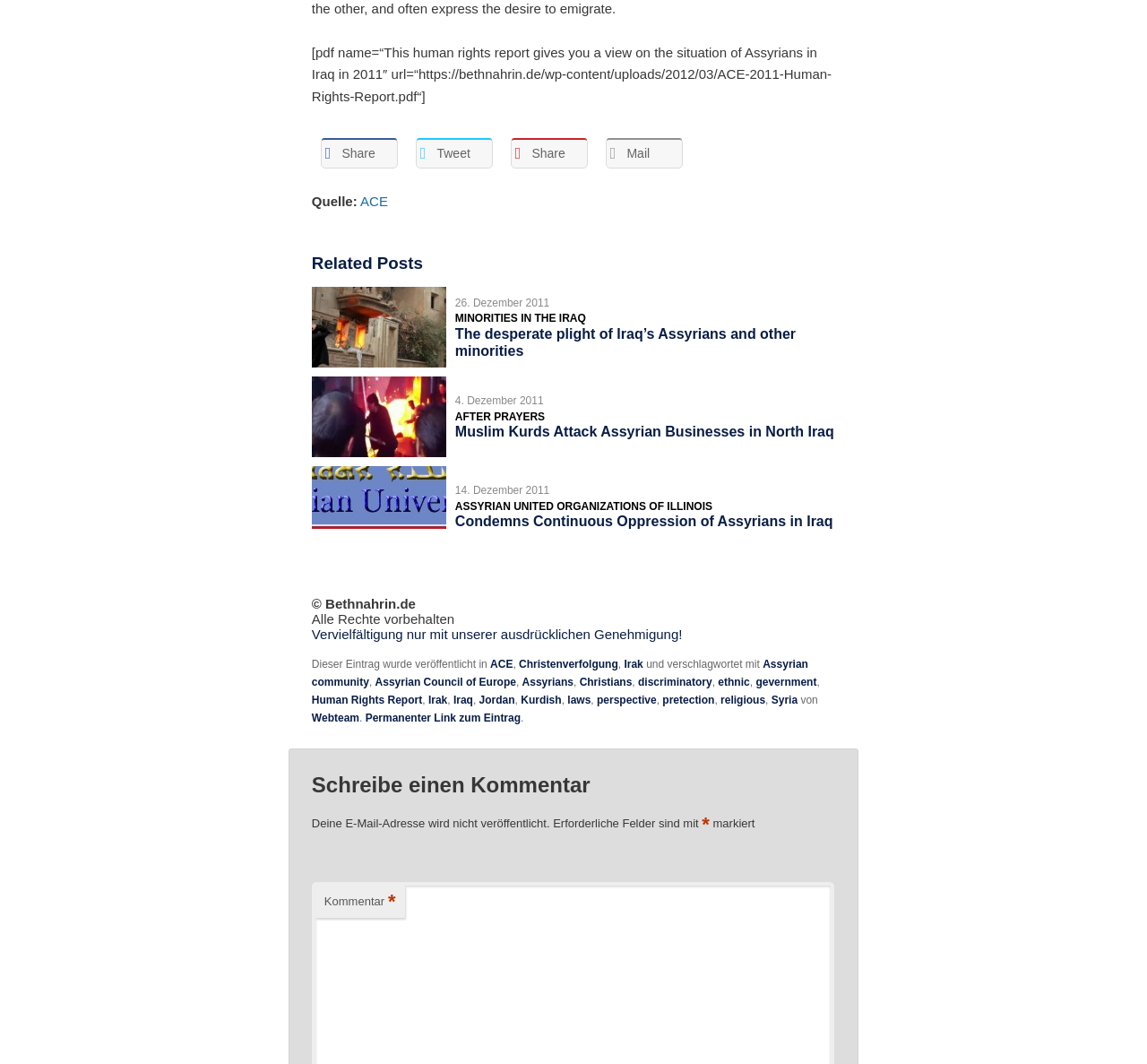Can you pinpoint the bounding box coordinates for the clickable element required for this instruction: "Download the human rights report"? The coordinates should be four float numbers between 0 and 1, i.e., [left, top, right, bottom].

[0.272, 0.042, 0.725, 0.097]